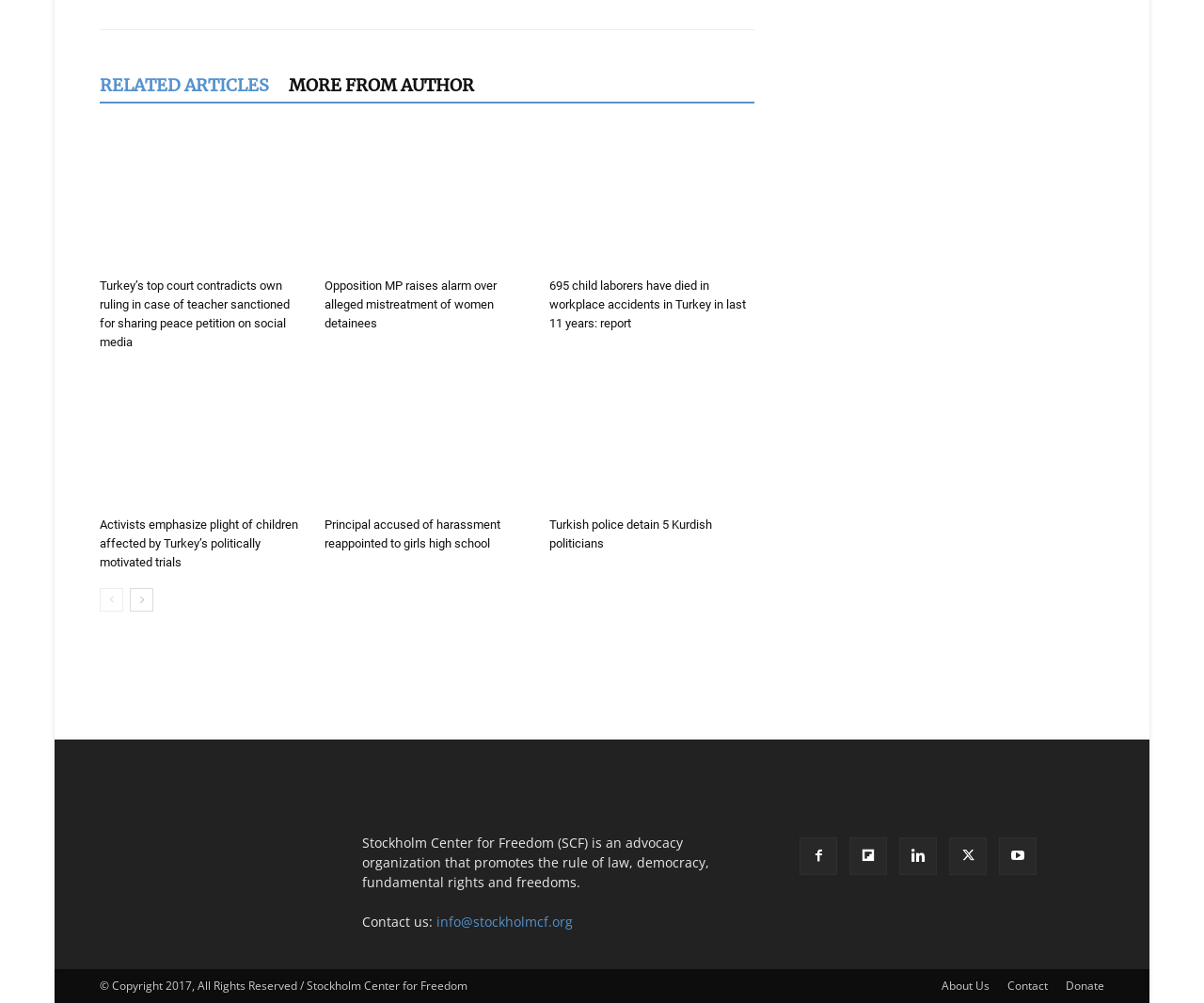What is the name of the organization promoting the rule of law?
Answer with a single word or phrase by referring to the visual content.

Stockholm Center for Freedom